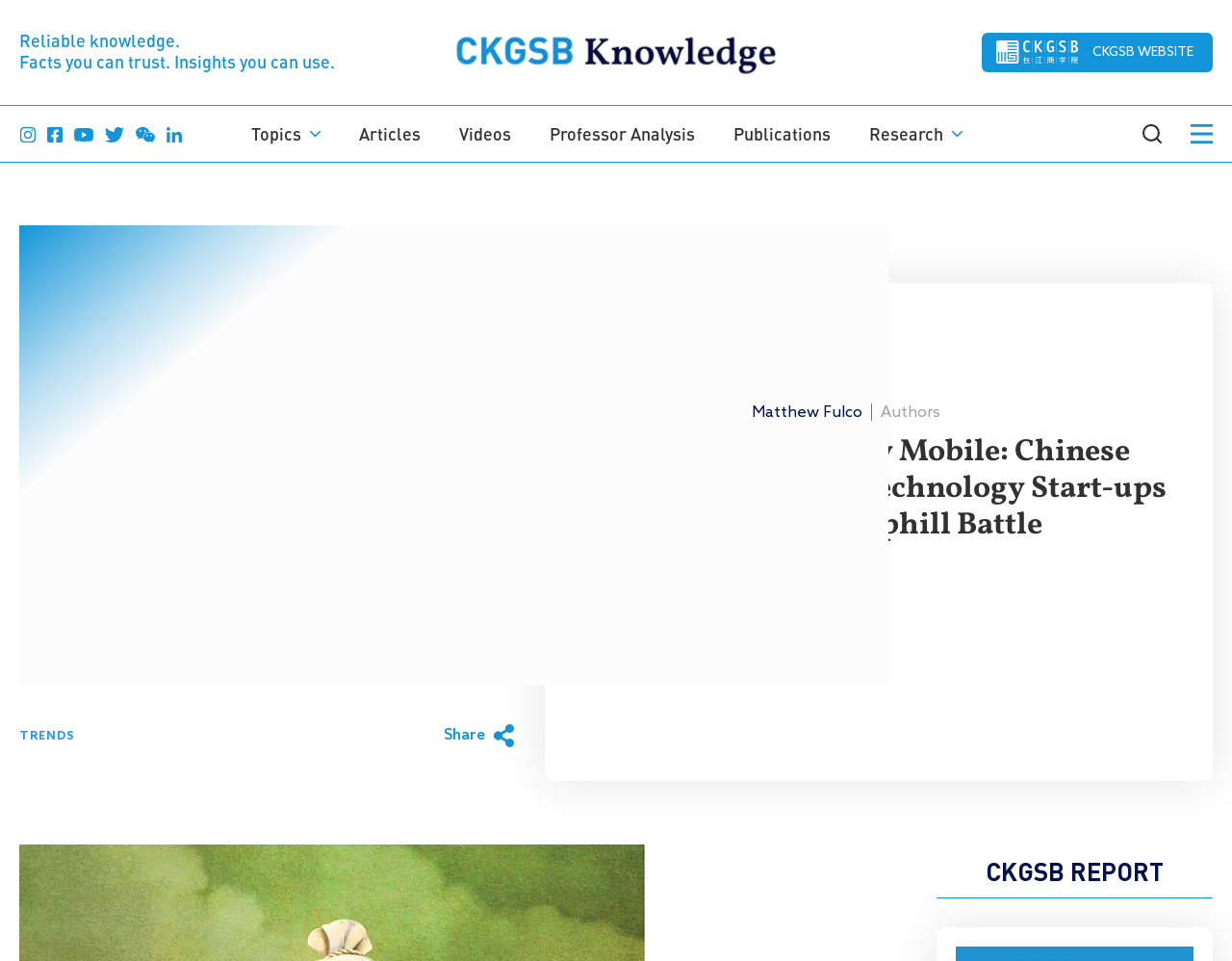Please give a one-word or short phrase response to the following question: 
When was the article published?

August 11, 2013